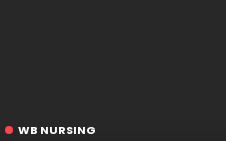What precedes the text 'WB NURSING'?
Provide a detailed answer to the question, using the image to inform your response.

According to the caption, a red dot precedes the text 'WB NURSING', drawing attention to the title. This design element is mentioned to highlight its significance in the overall design.